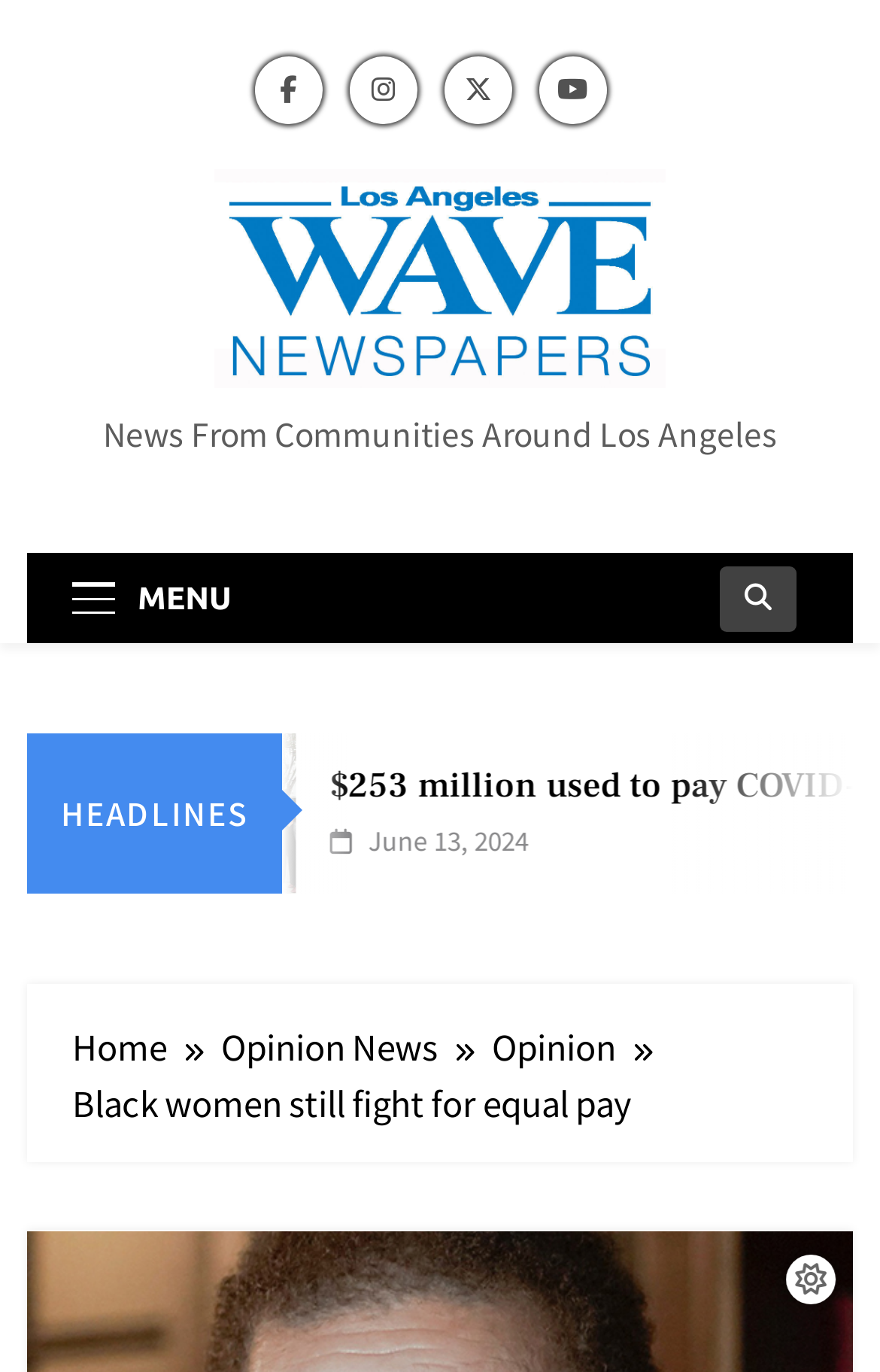How many social media links are present at the top?
Give a one-word or short phrase answer based on the image.

4